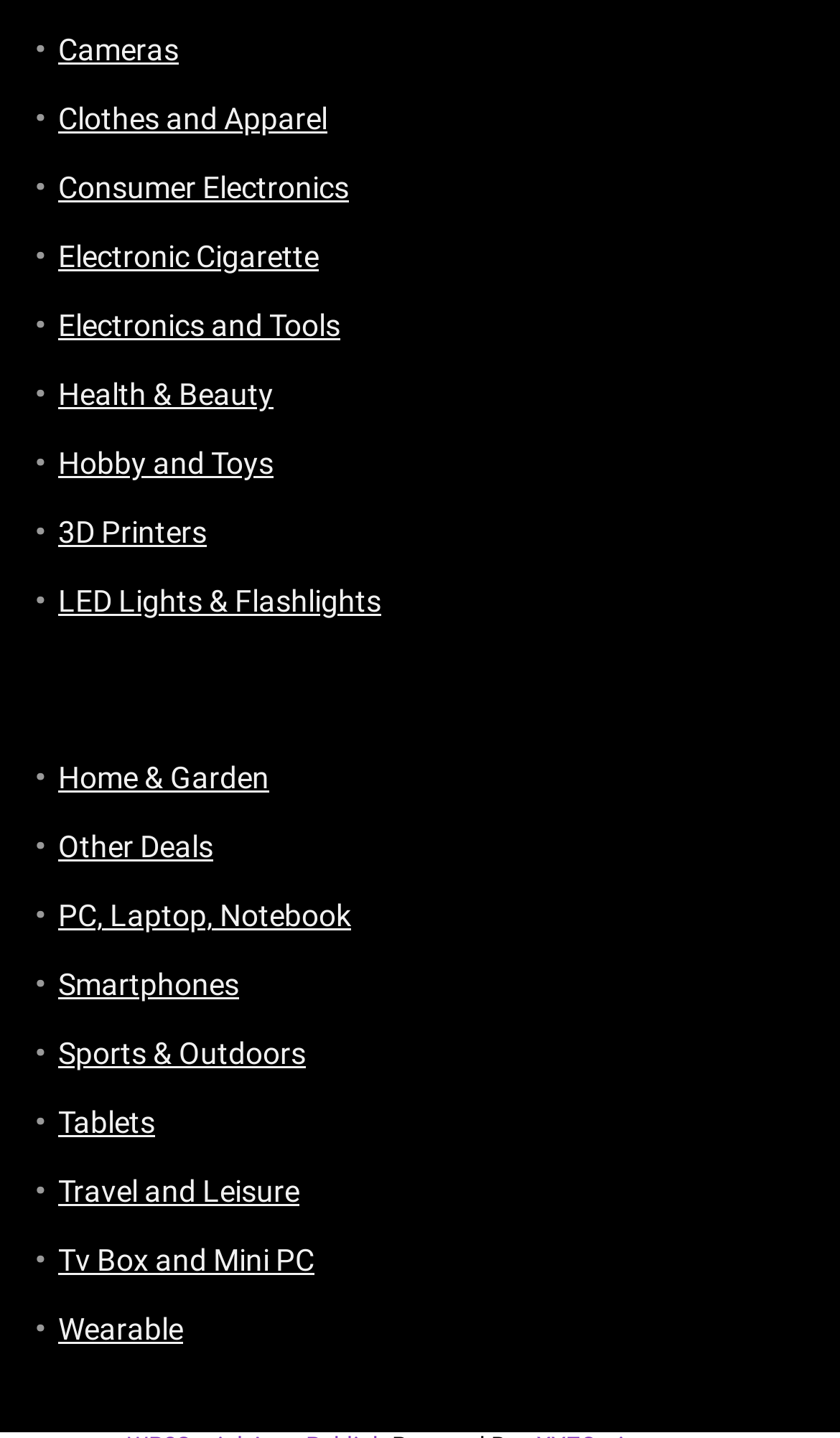Respond to the question with just a single word or phrase: 
What is the category located below 'Electronics and Tools'?

Health & Beauty